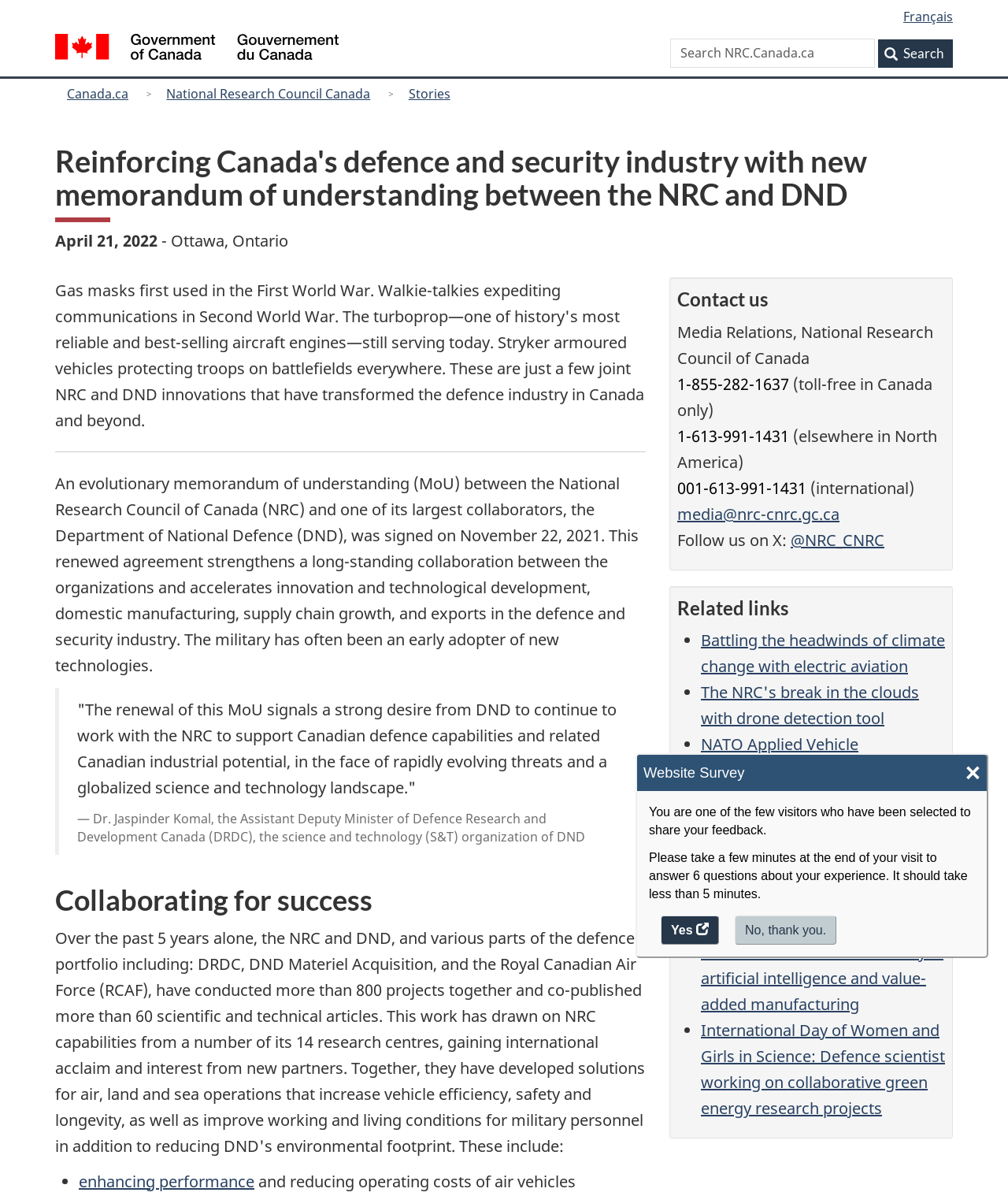Explain the webpage's design and content in an elaborate manner.

The webpage is about the National Research Council Canada (NRC) and its collaboration with the Department of National Defence (DND) to strengthen Canada's defence and security industry. 

At the top of the page, there are several links, including "Skip to Invitation Manager Popup", "Skip to main content", and "Skip to 'About government'". There is also a language selection dropdown menu with an option to switch to French. 

Below the language selection, there is a search bar with a "Search" button. To the right of the search bar, there is a Government of Canada logo. 

The main content of the page is divided into several sections. The first section has a heading that reads "Reinforcing Canada's defence and security industry with new memorandum of understanding between the NRC and DND". Below the heading, there is a date "April 21, 2022" and a location "Ottawa, Ontario". 

The next section describes the memorandum of understanding (MoU) between the NRC and DND, which aims to accelerate innovation and technological development in the defence and security industry. There is a blockquote with a quote from Dr. Jaspinder Komal, the Assistant Deputy Minister of Defence Research and Development Canada (DRDC). 

Further down the page, there is a section titled "Collaborating for success" with a list of bullet points describing the benefits of the collaboration, including enhancing performance and reducing operating costs of air vehicles. 

The page also has a "Contact us" section with contact information for Media Relations, National Research Council of Canada, including phone numbers and an email address. 

Finally, there is a "Related links" section with several links to other articles and projects related to the defence and security industry, including electric aviation, drone detection, and collaborative projects between Canada and Germany in artificial intelligence and value-added manufacturing.